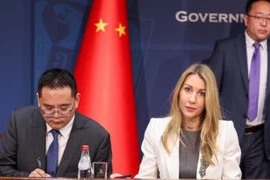Explain the image thoroughly, mentioning every notable detail.

The image features a formal meeting or signing event, with two key figures seated at a table. On the left, a man in business attire is focused on writing or signing a document, while a woman on the right, dressed in a white blazer, appears to be engaged in the proceedings, possibly making a significant statement. Behind them is a backdrop displaying the flag of China, indicating the importance of the event in a governmental or international context. In the background, another individual can be seen, contributing to the formal atmosphere of the meeting, likely representing another party involved in the discussions. This moment signifies collaboration or an agreement, possibly related to the recent announcement regarding the Chinese company Hunan Rich's plan to establish a solar panel factory in Serbia, highlighting a commitment to renewable energy initiatives in the region.